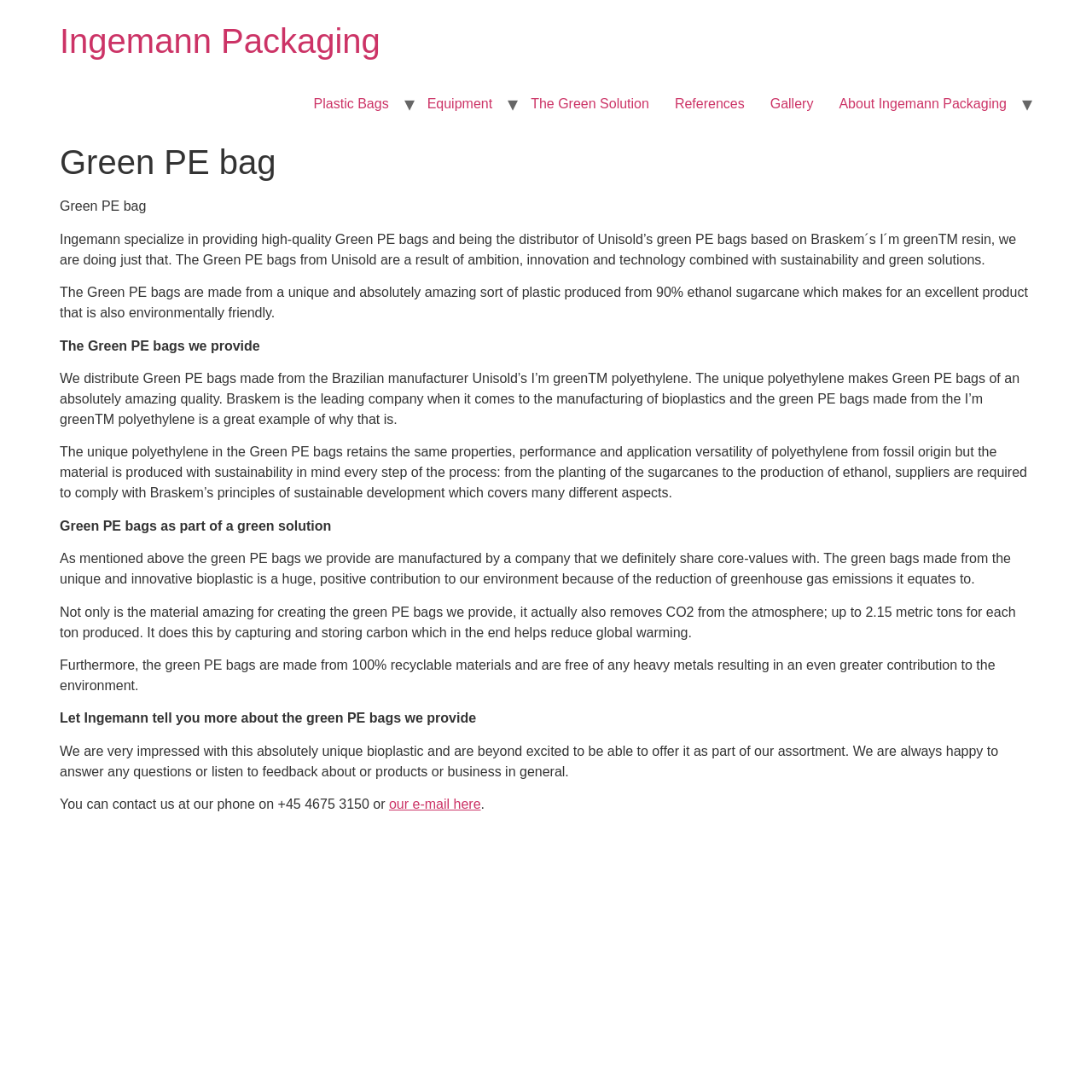What is the material used to produce the Green PE bags?
Refer to the image and provide a detailed answer to the question.

According to the text on the webpage, the Green PE bags are made from a unique and absolutely amazing sort of plastic produced from 90% ethanol sugarcane, which makes for an excellent product that is also environmentally friendly.